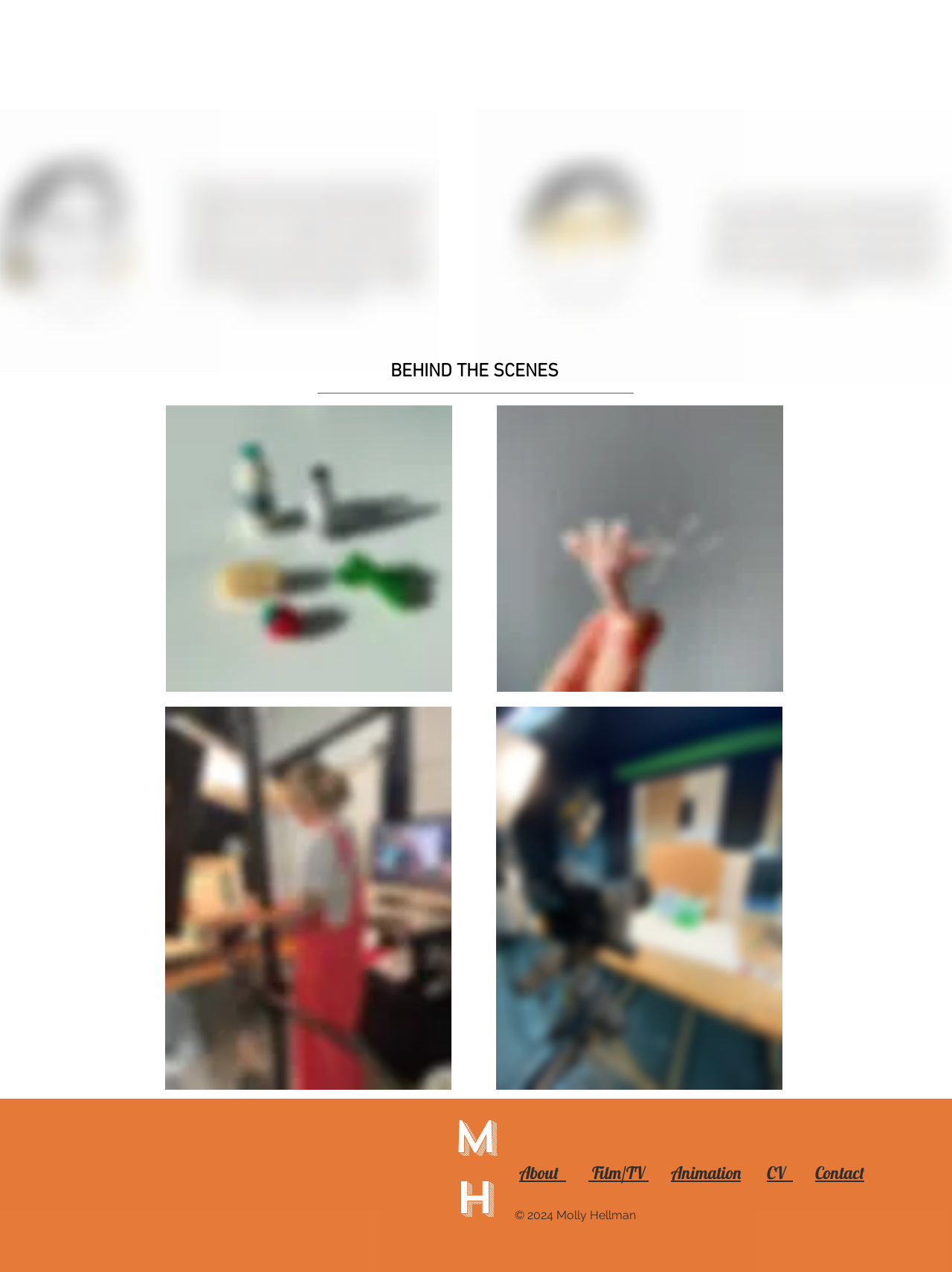Determine the bounding box coordinates for the area you should click to complete the following instruction: "Open Instagram".

[0.208, 0.908, 0.243, 0.934]